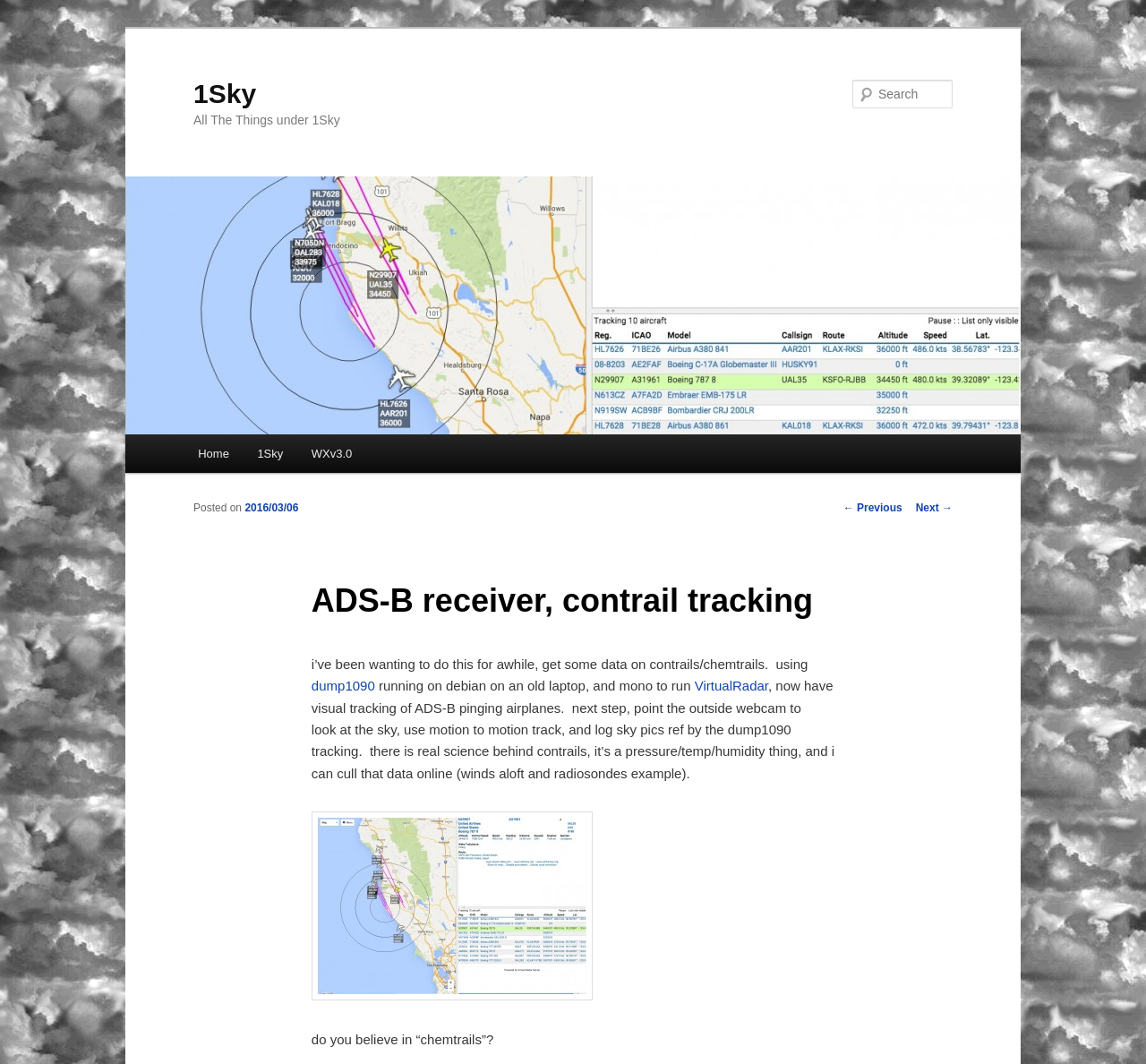What is the question asked at the end of the article?
Look at the image and answer the question using a single word or phrase.

Do you believe in chemtrails?